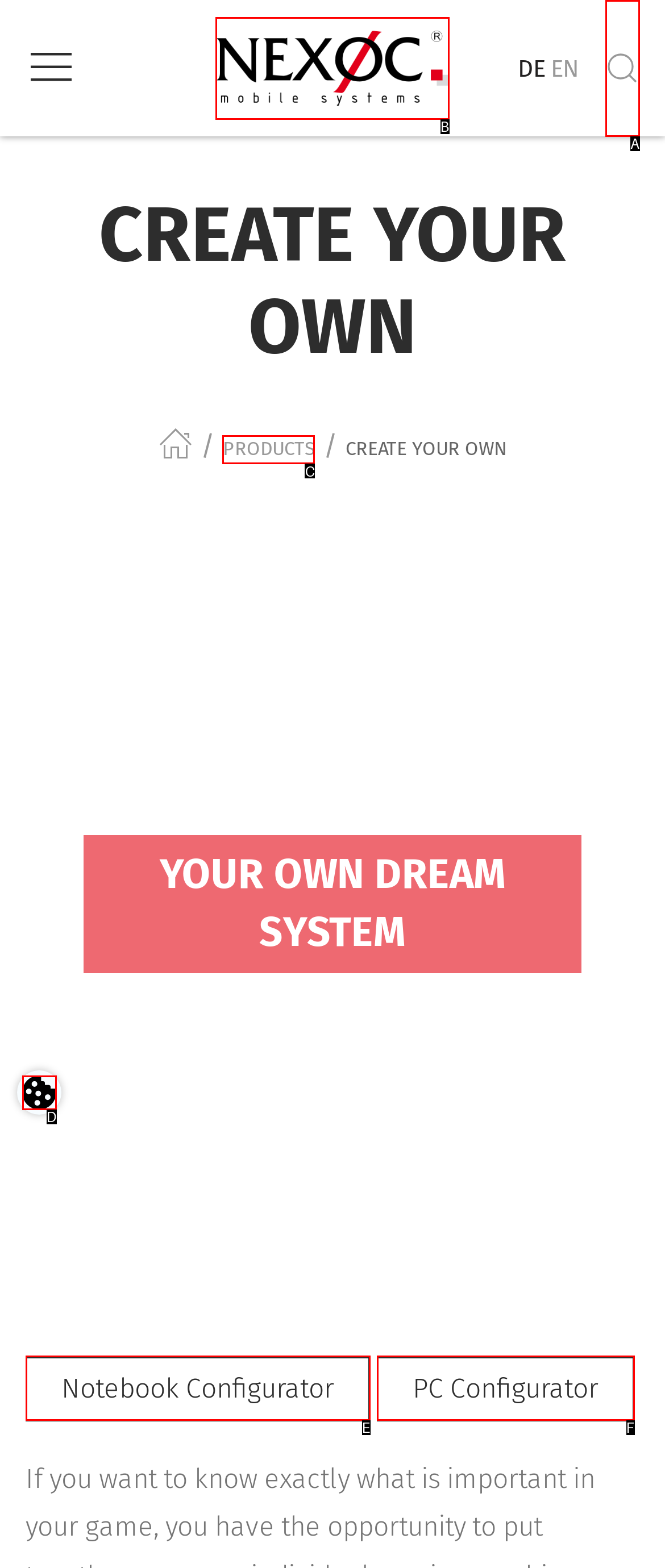Pick the option that corresponds to: Notebook Configurator
Provide the letter of the correct choice.

E